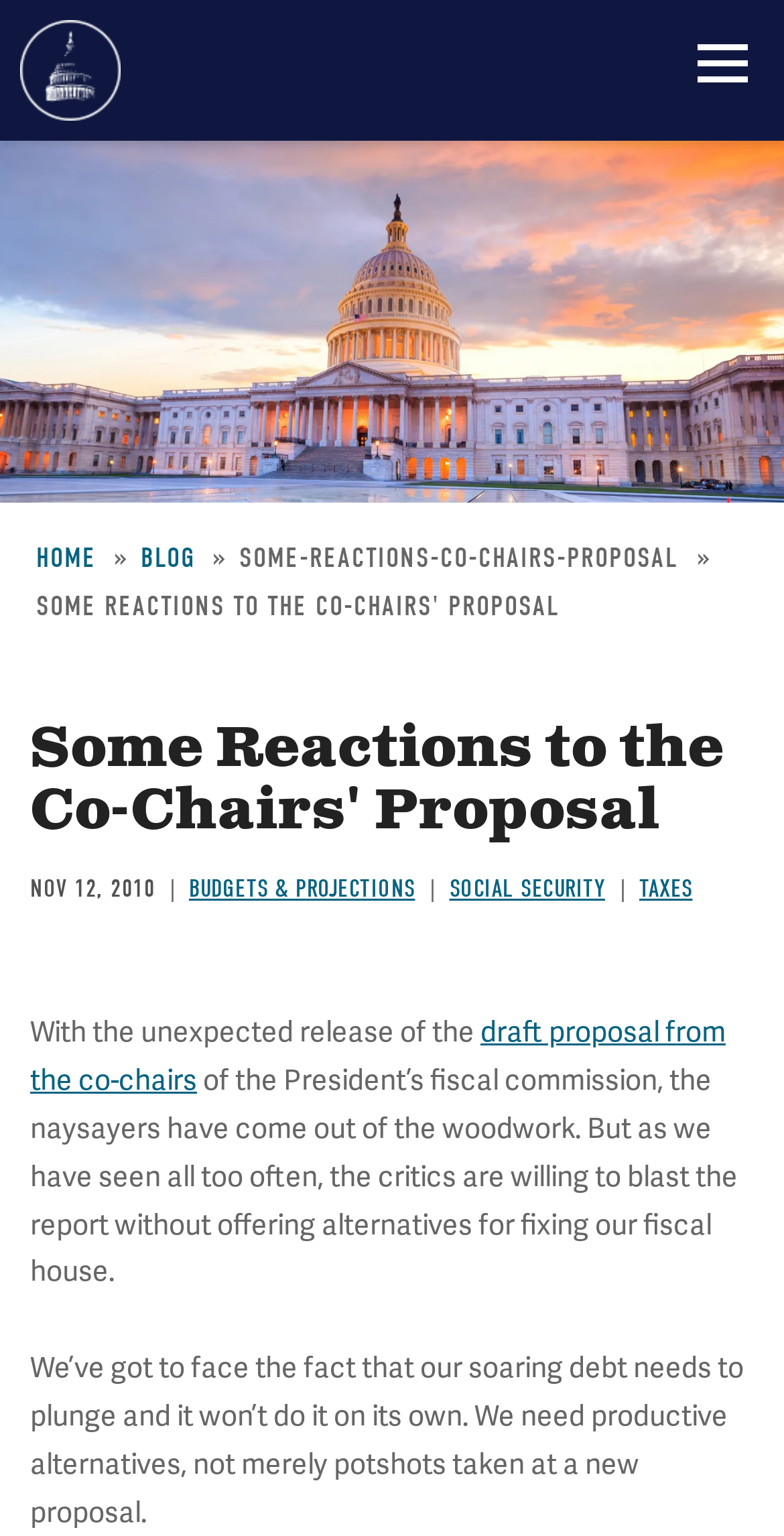Using the provided description: "Web View", find the bounding box coordinates of the corresponding UI element. The output should be four float numbers between 0 and 1, in the format [left, top, right, bottom].

None